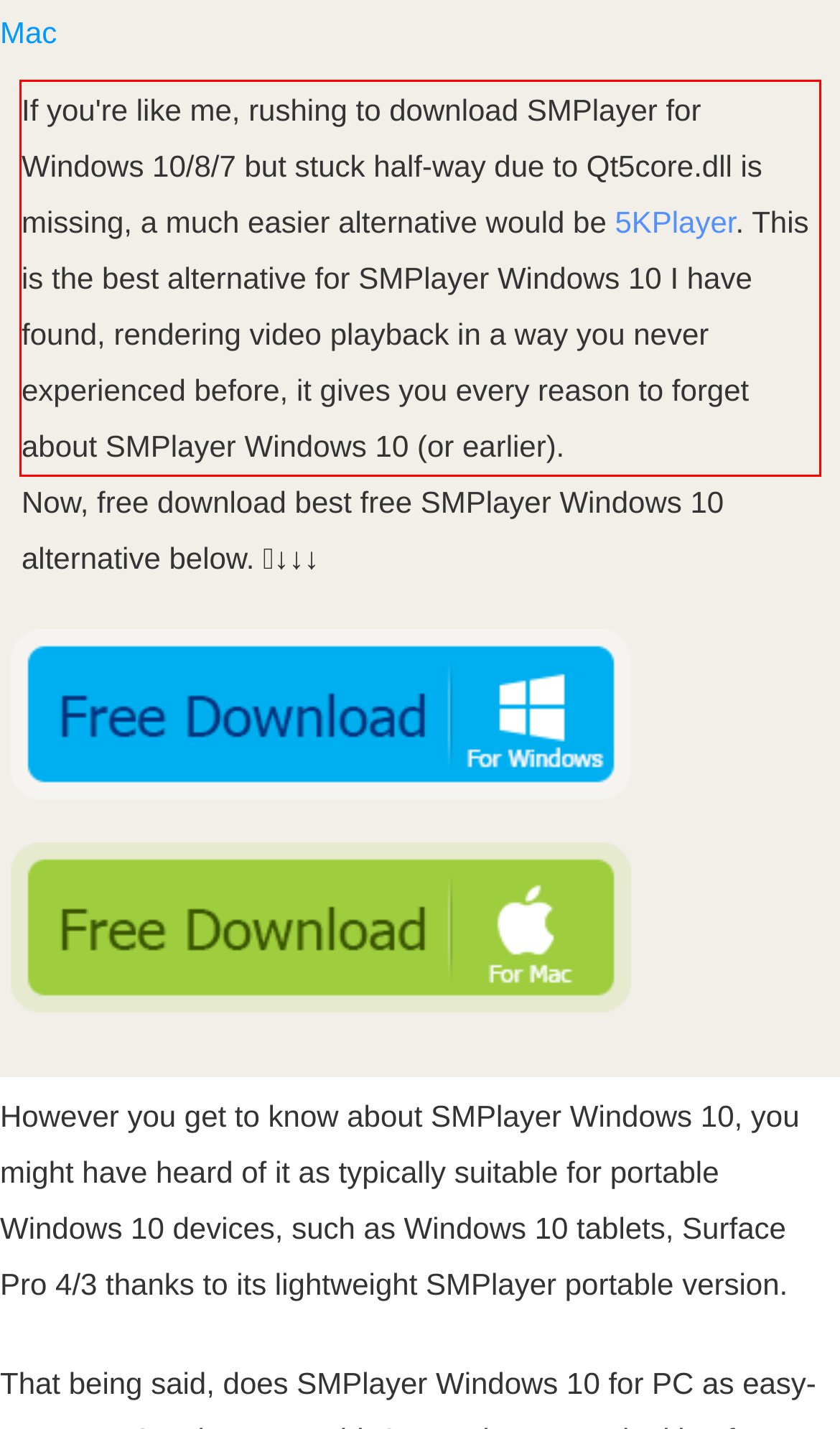Using the provided screenshot of a webpage, recognize and generate the text found within the red rectangle bounding box.

If you're like me, rushing to download SMPlayer for Windows 10/8/7 but stuck half-way due to Qt5core.dll is missing, a much easier alternative would be 5KPlayer. This is the best alternative for SMPlayer Windows 10 I have found, rendering video playback in a way you never experienced before, it gives you every reason to forget about SMPlayer Windows 10 (or earlier).